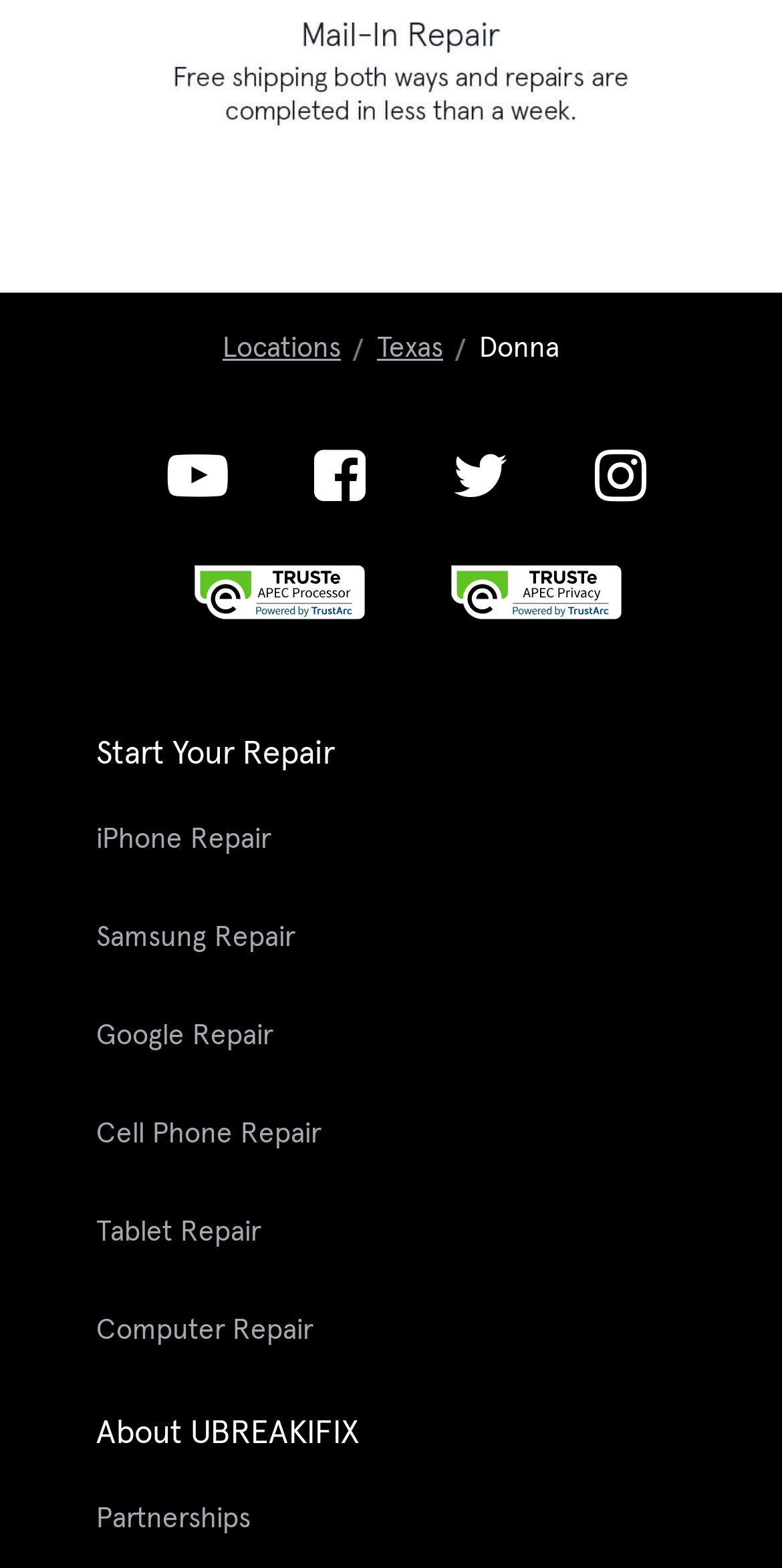Please find the bounding box coordinates of the element that you should click to achieve the following instruction: "click on advertising". The coordinates should be presented as four float numbers between 0 and 1: [left, top, right, bottom].

None